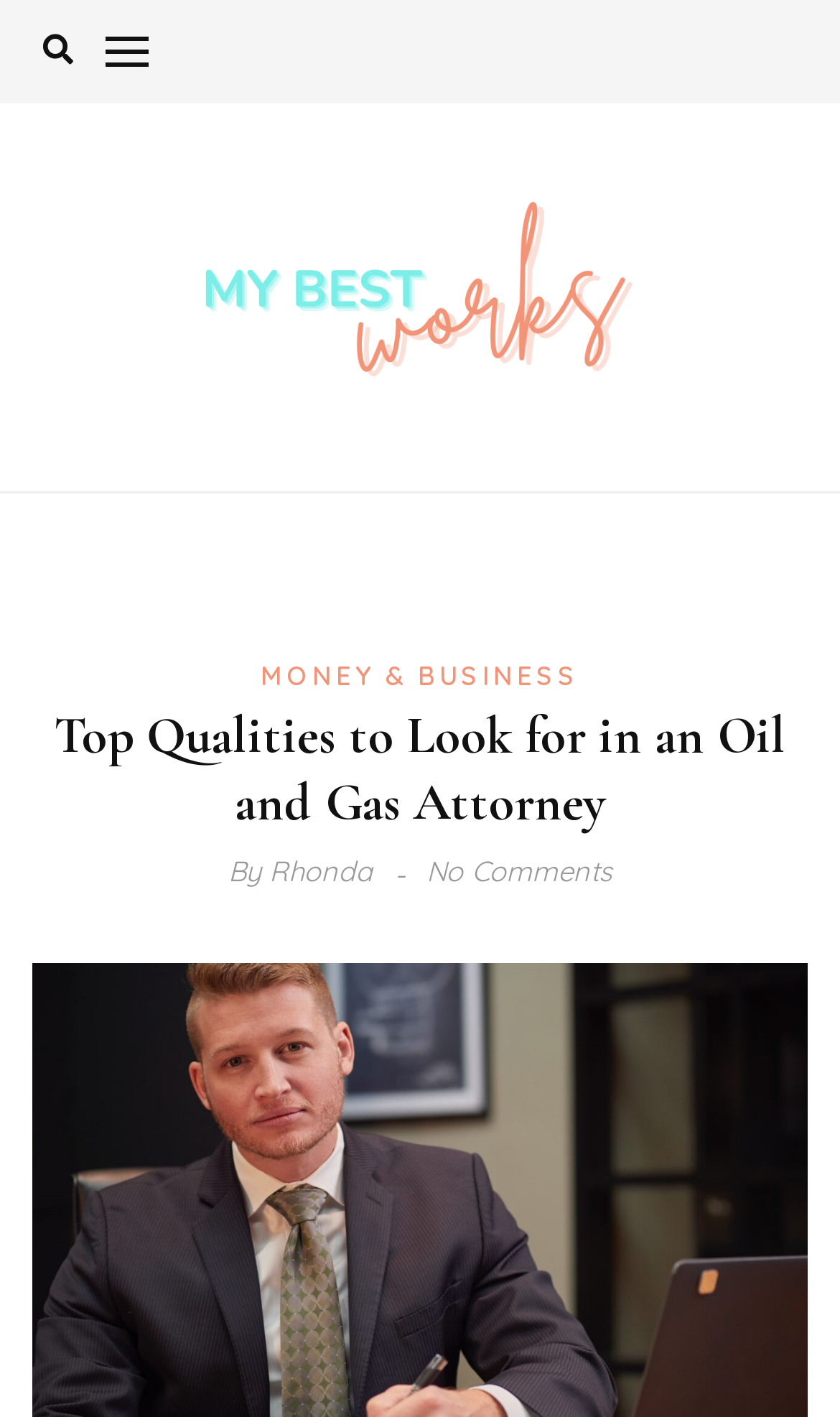How many links are in the top section?
Based on the visual, give a brief answer using one word or a short phrase.

2